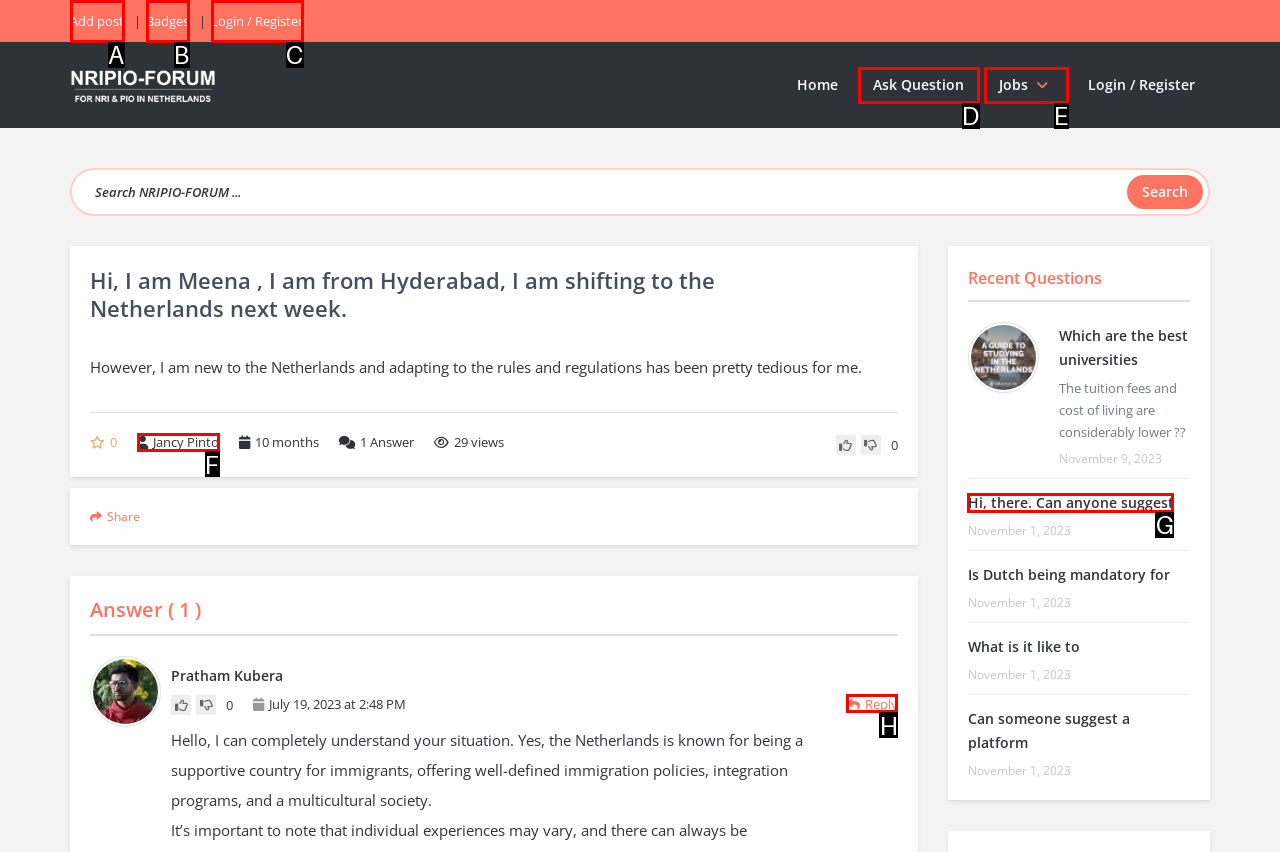Select the HTML element that corresponds to the description: Add post. Answer with the letter of the matching option directly from the choices given.

A